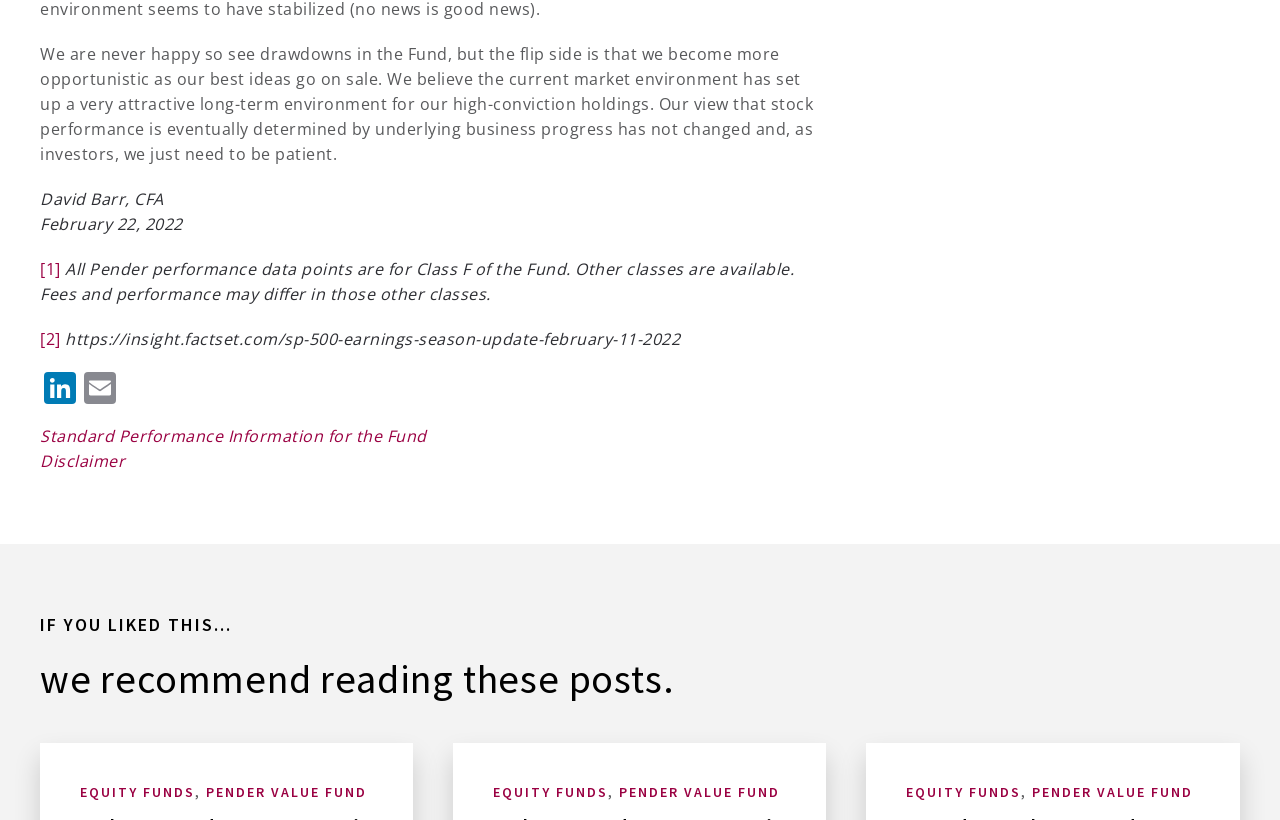Highlight the bounding box of the UI element that corresponds to this description: "Email".

[0.062, 0.454, 0.094, 0.498]